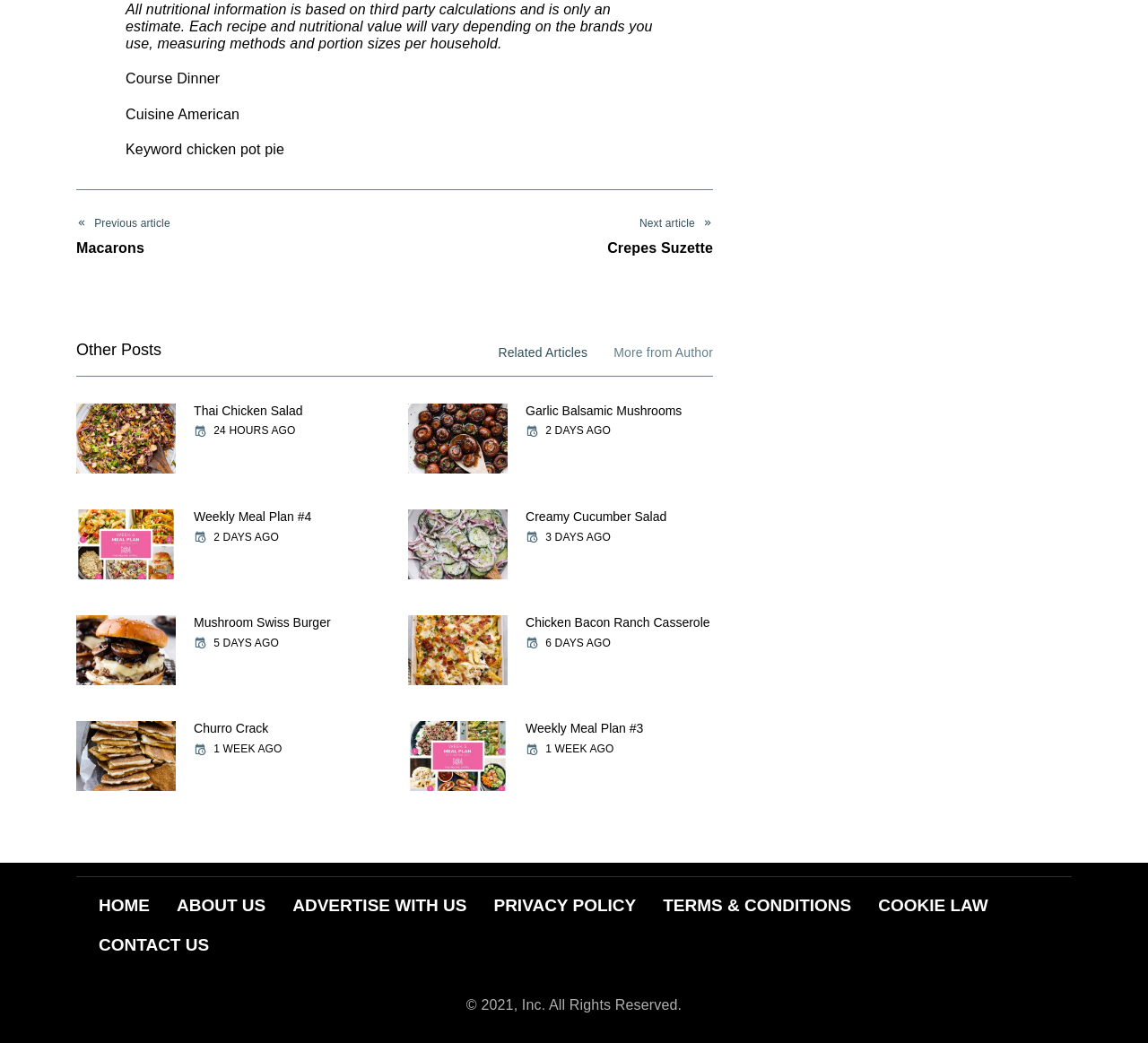What is the cuisine of the recipe 'Chicken Pot Pie'?
Give a detailed response to the question by analyzing the screenshot.

According to the webpage content, specifically the 'Cuisine' section, the recipe 'Chicken Pot Pie' is categorized under American cuisine.